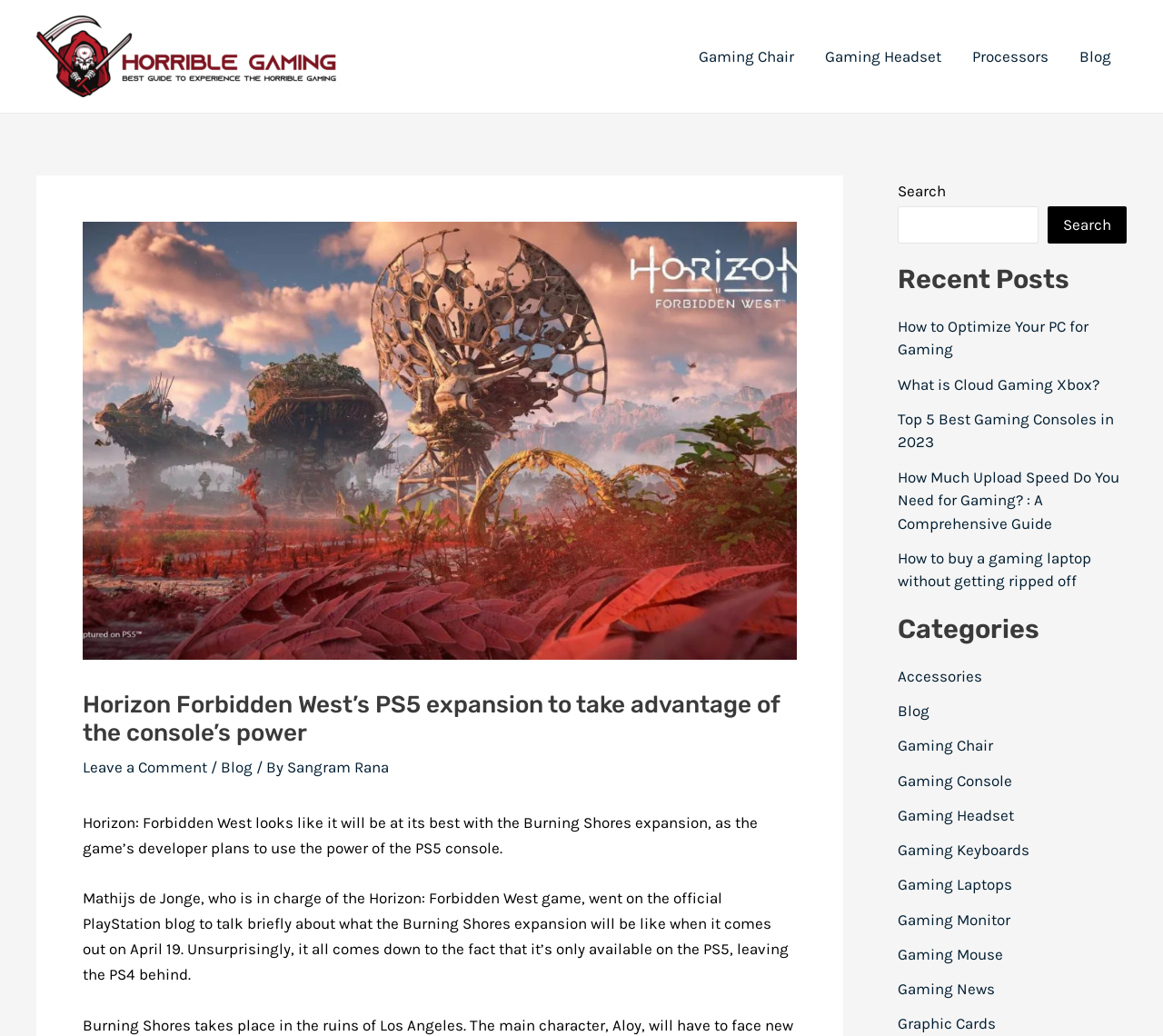Using floating point numbers between 0 and 1, provide the bounding box coordinates in the format (top-left x, top-left y, bottom-right x, bottom-right y). Locate the UI element described here: What is Cloud Gaming Xbox?

[0.772, 0.362, 0.945, 0.379]